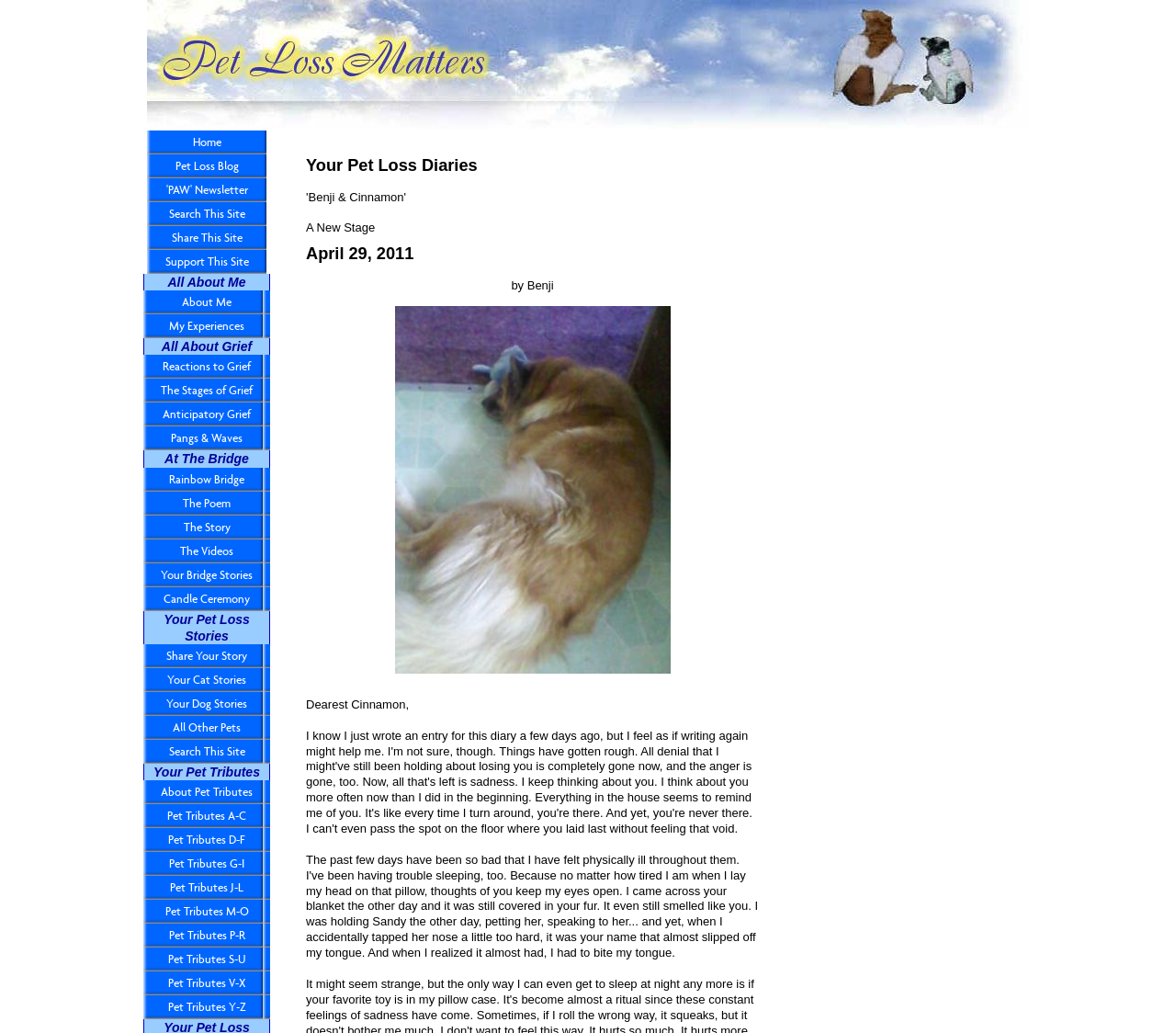Please find the bounding box for the following UI element description. Provide the coordinates in (top-left x, top-left y, bottom-right x, bottom-right y) format, with values between 0 and 1: The Stages of Grief

[0.122, 0.367, 0.23, 0.39]